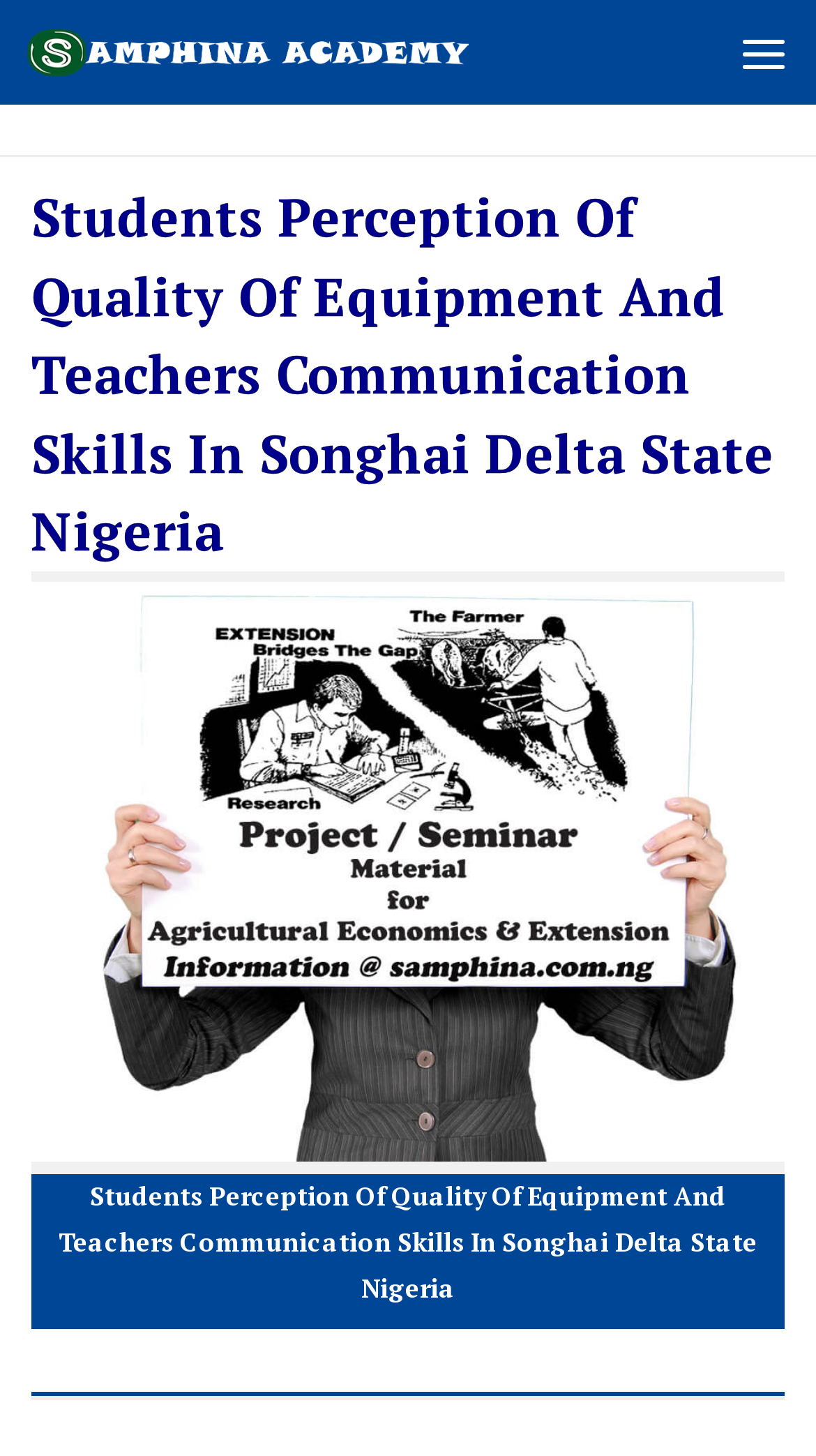Generate the main heading text from the webpage.

Students Perception Of Quality Of Equipment And Teachers Communication Skills In Songhai Delta State Nigeria